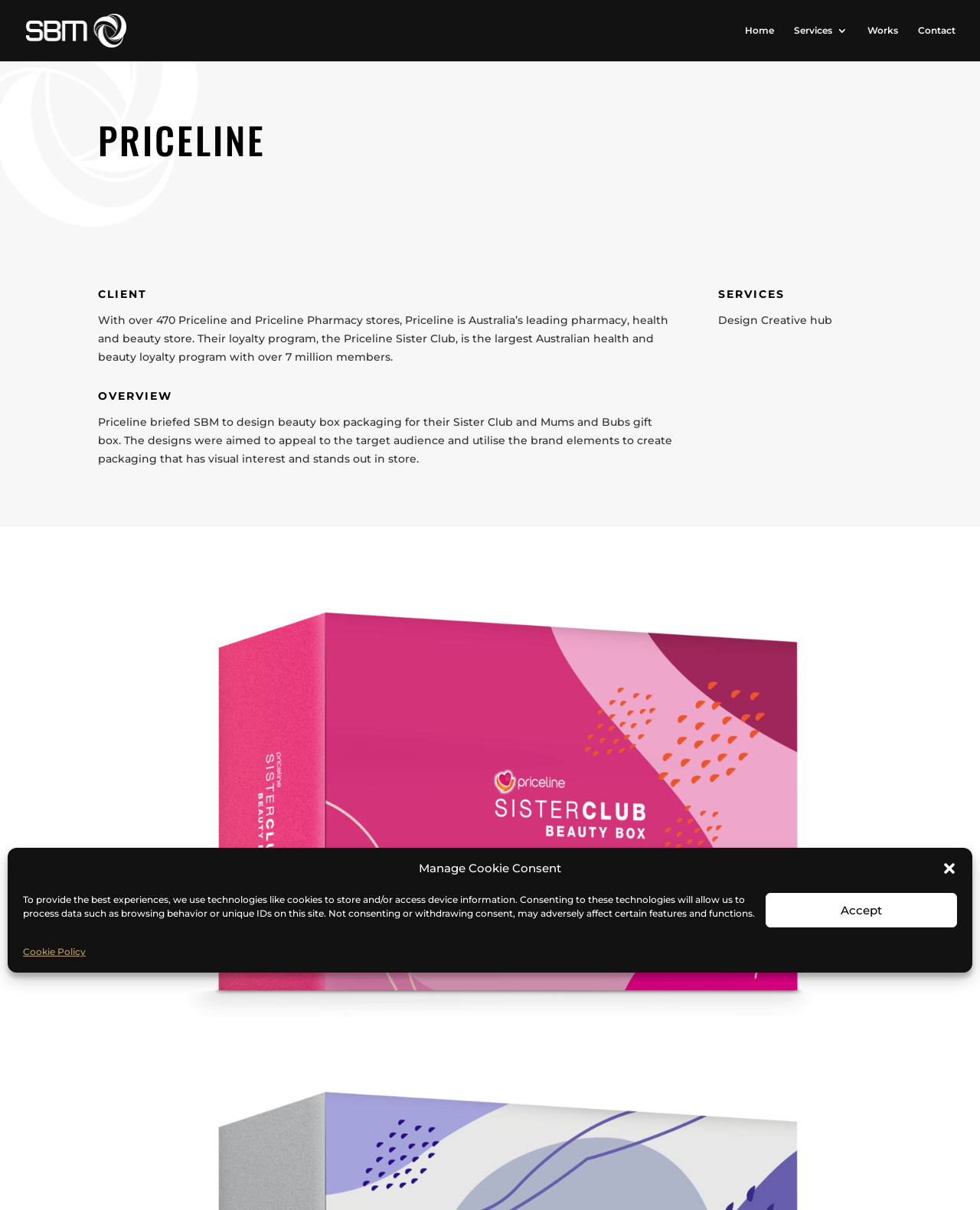Refer to the image and provide a thorough answer to this question:
What is the name of the service provided by SBM?

The webpage mentions a heading 'SERVICES' and a description 'Design Creative hub' under it, indicating that SBM provides a service called Design Creative hub.